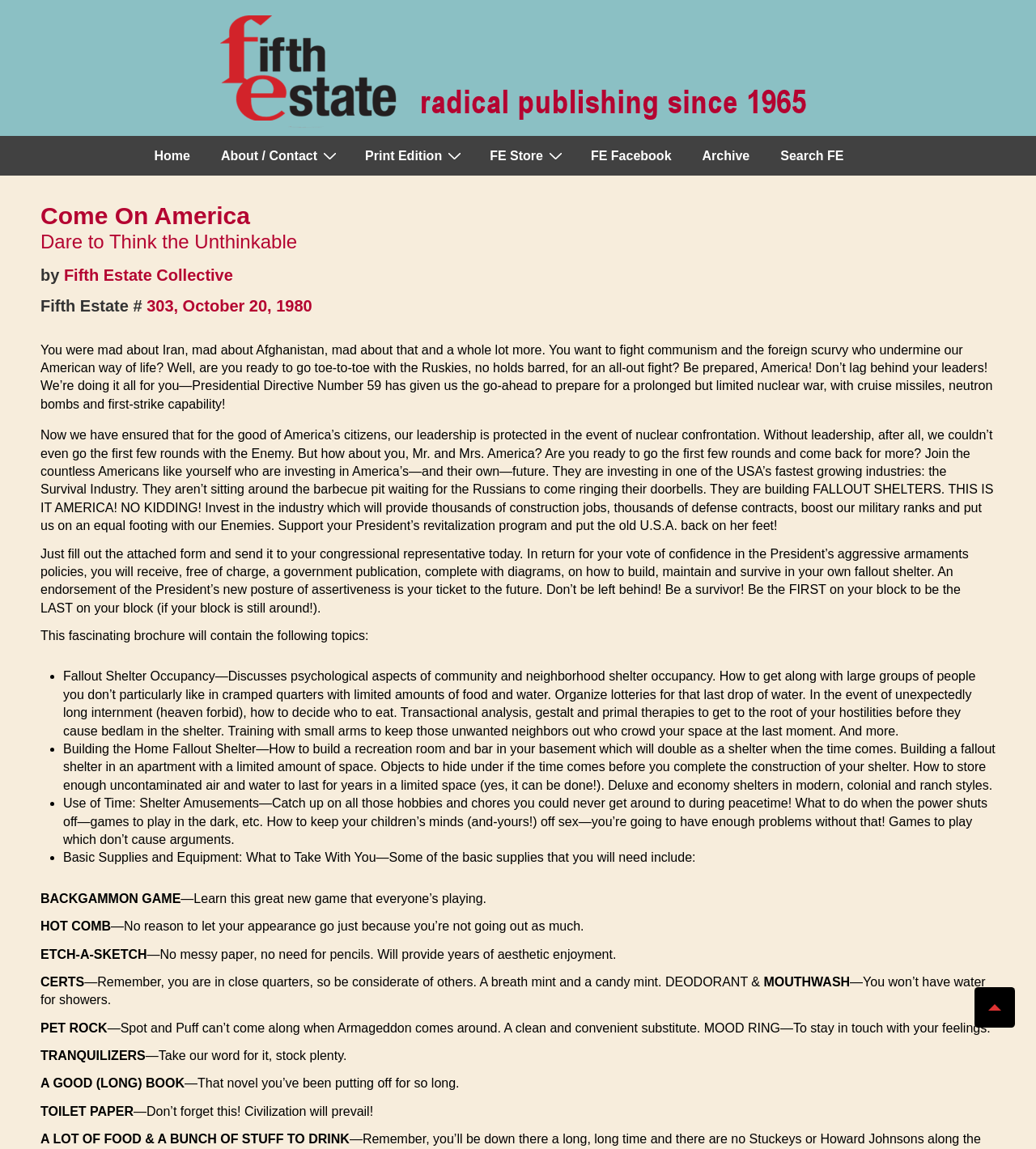Identify the bounding box coordinates of the element that should be clicked to fulfill this task: "Click the 'Archive' link". The coordinates should be provided as four float numbers between 0 and 1, i.e., [left, top, right, bottom].

[0.664, 0.119, 0.738, 0.153]